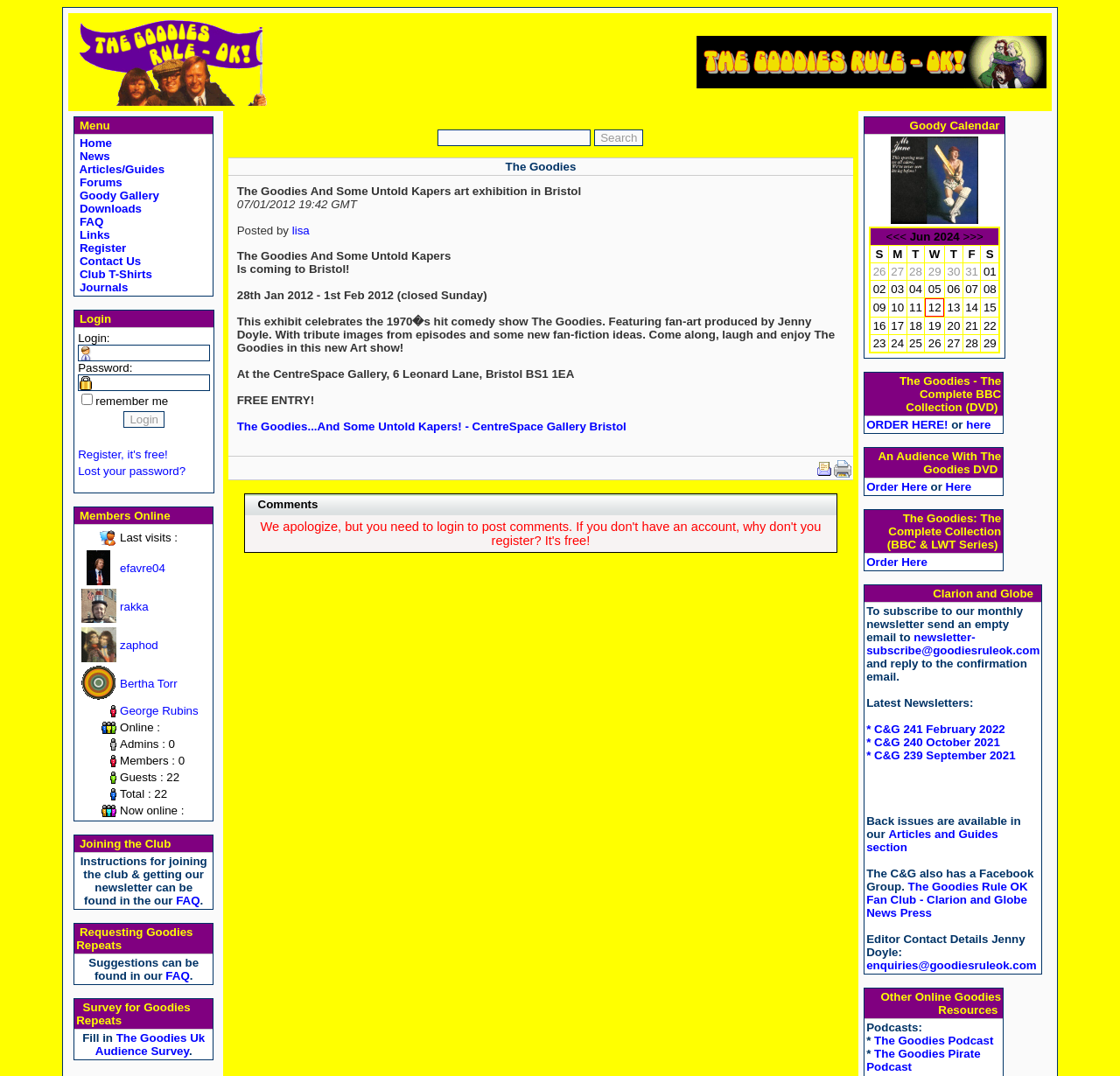Bounding box coordinates should be provided in the format (top-left x, top-left y, bottom-right x, bottom-right y) with all values between 0 and 1. Identify the bounding box for this UI element: The Goodies Uk Audience Survey

[0.085, 0.959, 0.183, 0.983]